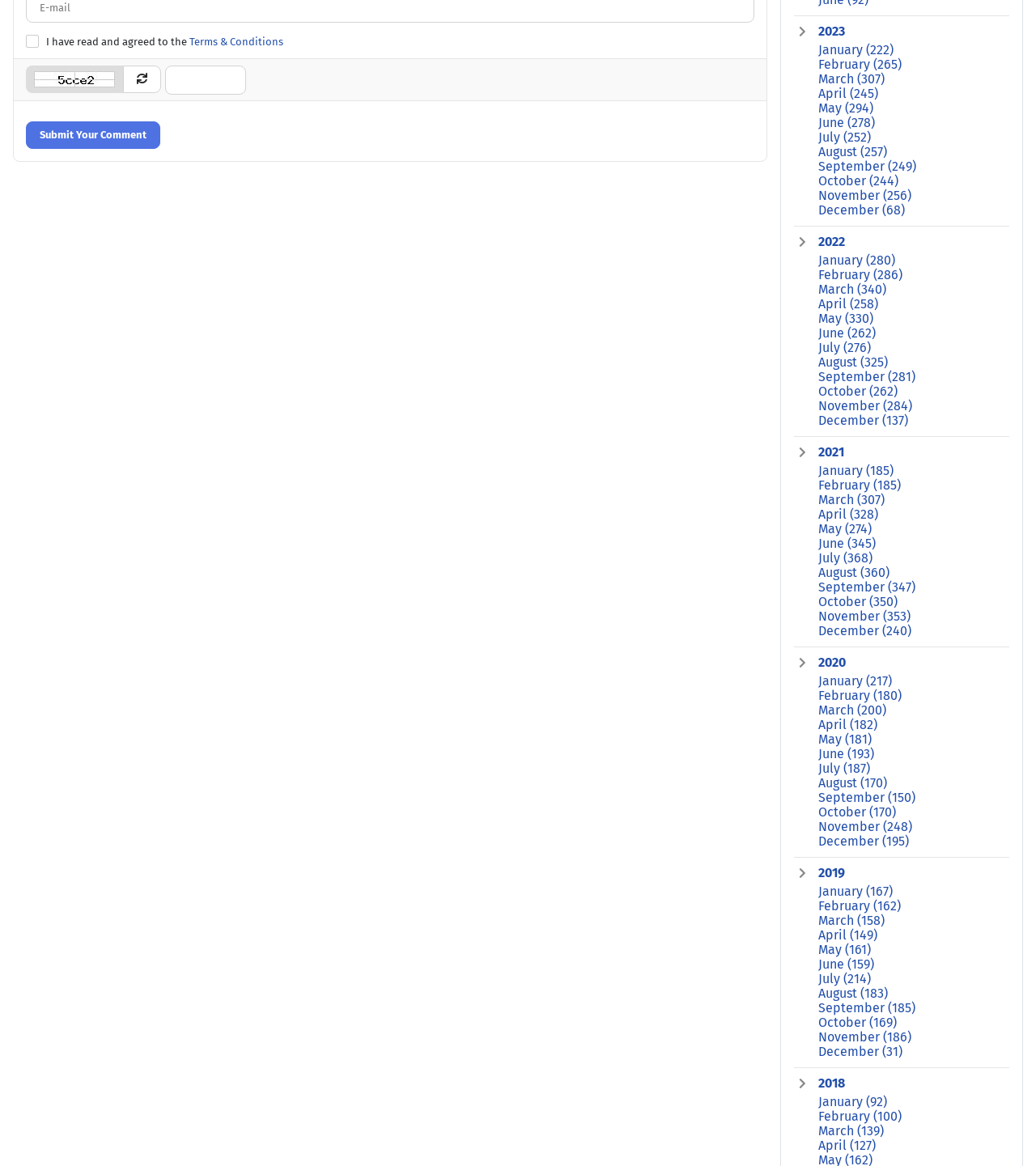Please determine the bounding box coordinates of the element to click in order to execute the following instruction: "Click the 'Submit Your Comment' button". The coordinates should be four float numbers between 0 and 1, specified as [left, top, right, bottom].

[0.025, 0.104, 0.155, 0.128]